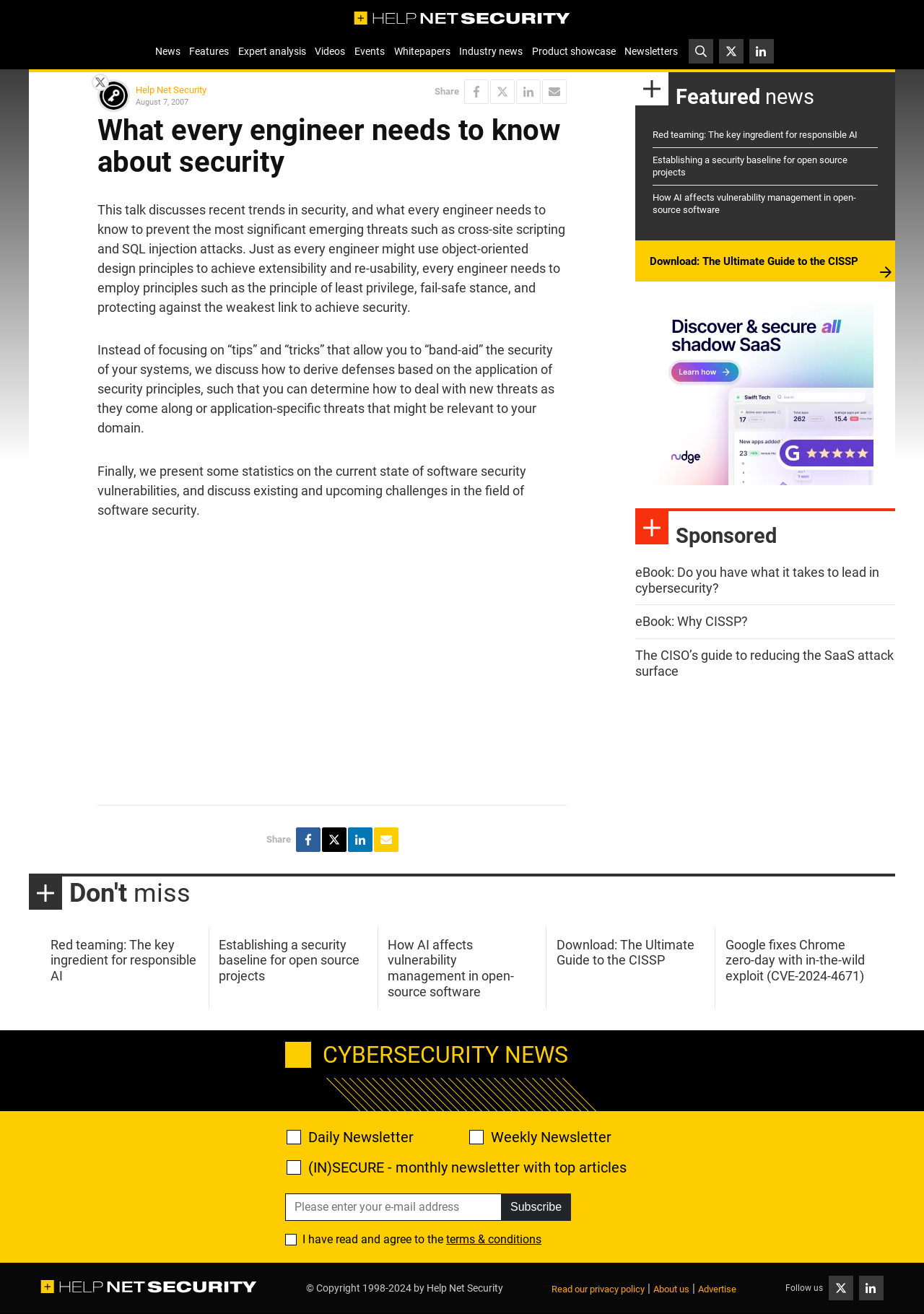What type of content is featured in the 'Featured news' section?
Refer to the image and provide a thorough answer to the question.

The 'Featured news' section, located near the top of the webpage, showcases a selection of news articles, each with a brief title and a link to the full article, indicating that this section is dedicated to highlighting important or popular news stories.